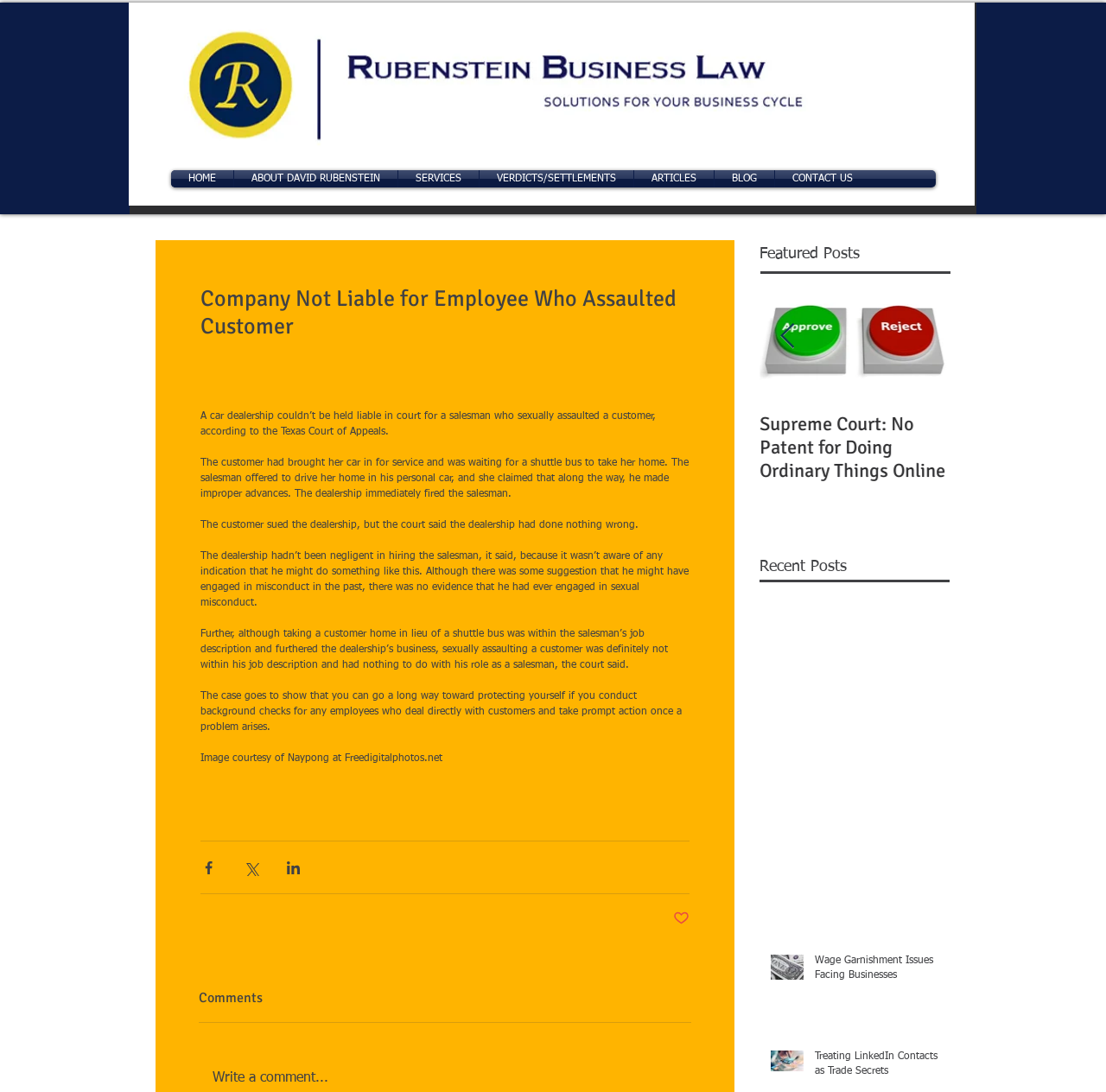How many social media sharing buttons are there at the bottom of the article?
Look at the image and respond with a one-word or short phrase answer.

3